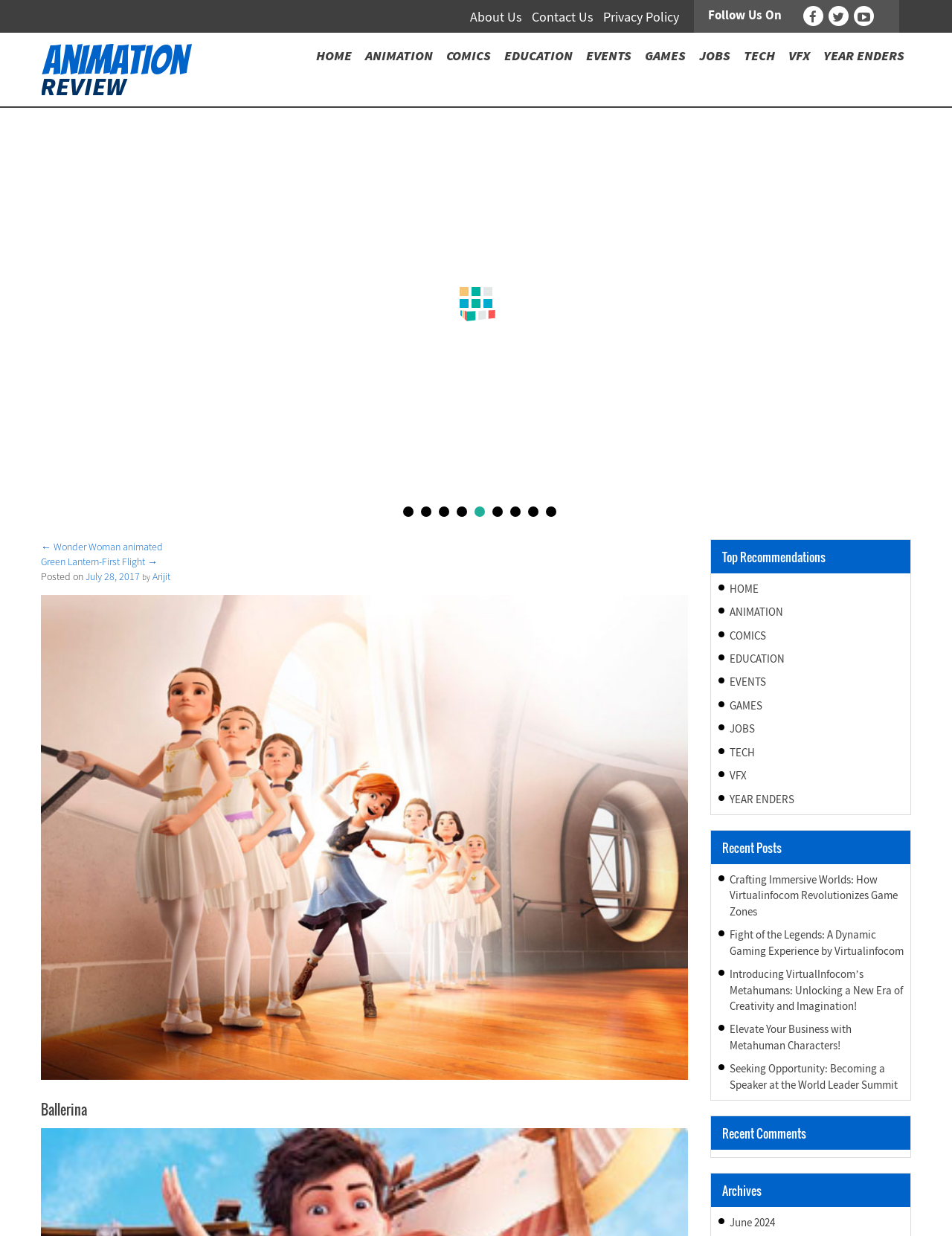Please find the bounding box coordinates of the clickable region needed to complete the following instruction: "Follow on Facebook". The bounding box coordinates must consist of four float numbers between 0 and 1, i.e., [left, top, right, bottom].

[0.844, 0.005, 0.865, 0.021]